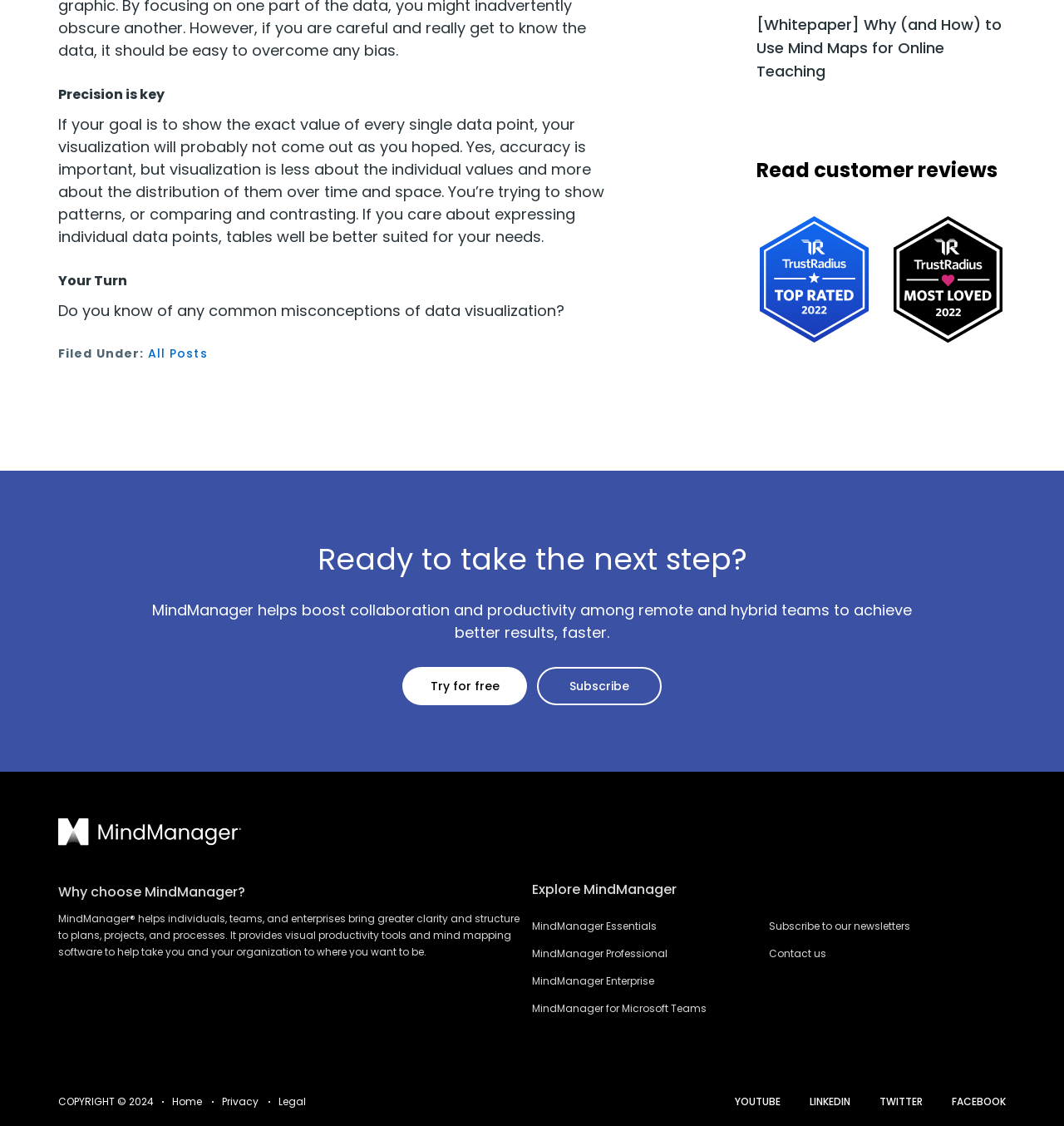Given the description "Subscribe to our newsletters", determine the bounding box of the corresponding UI element.

[0.723, 0.816, 0.855, 0.829]